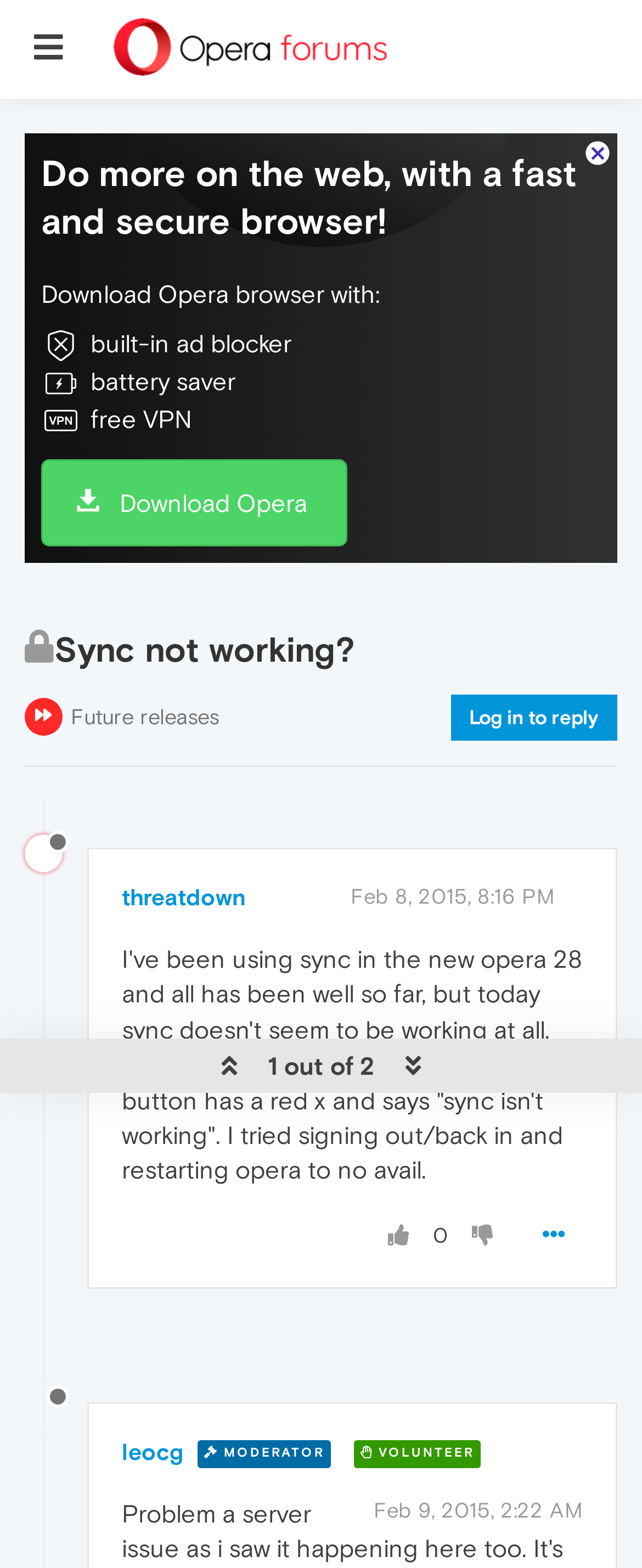Given the element description UDAAP, identify the bounding box coordinates for the UI element on the webpage screenshot. The format should be (top-left x, top-left y, bottom-right x, bottom-right y), with values between 0 and 1.

None